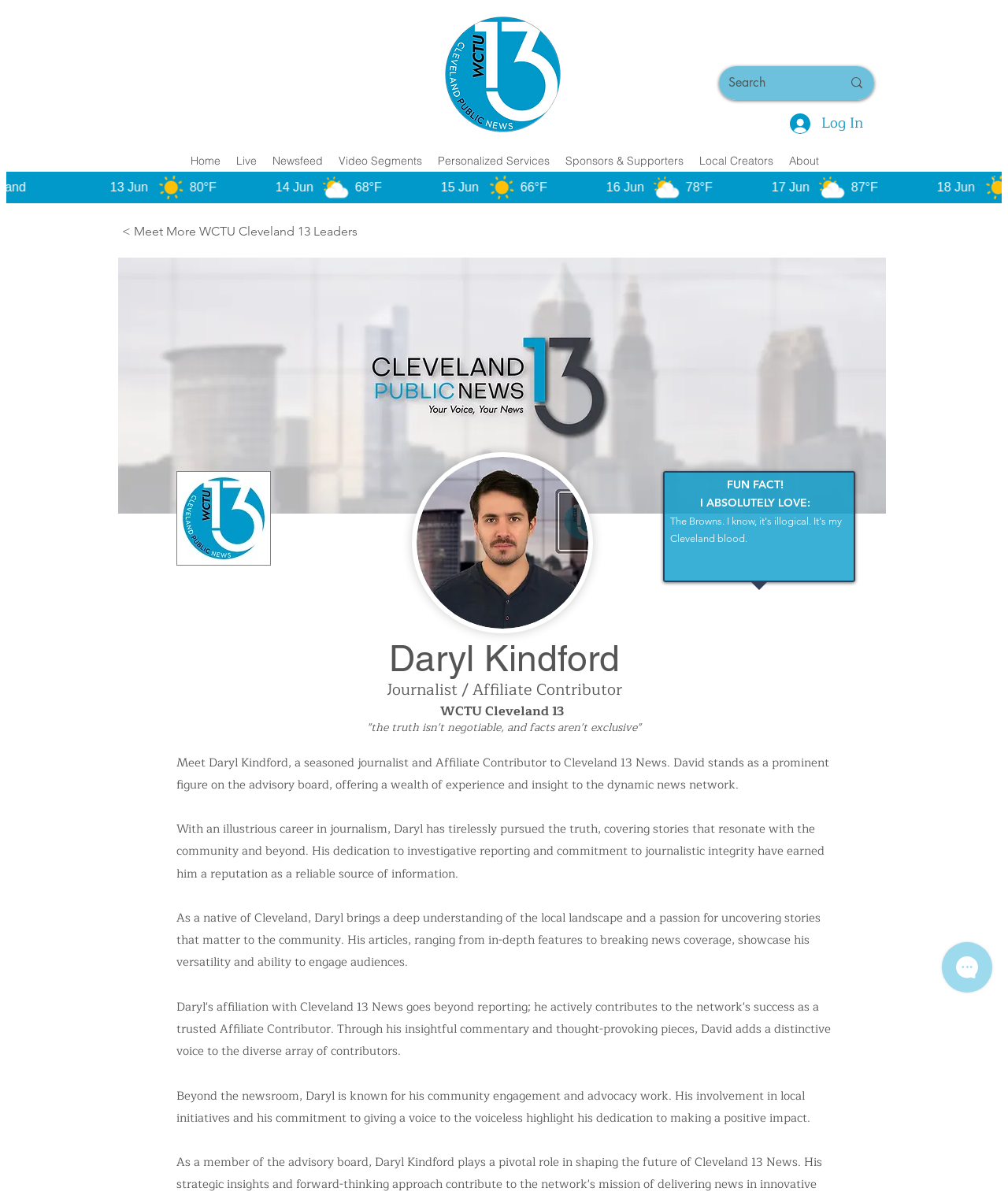Identify the bounding box coordinates of the HTML element based on this description: "Live".

[0.226, 0.125, 0.262, 0.144]